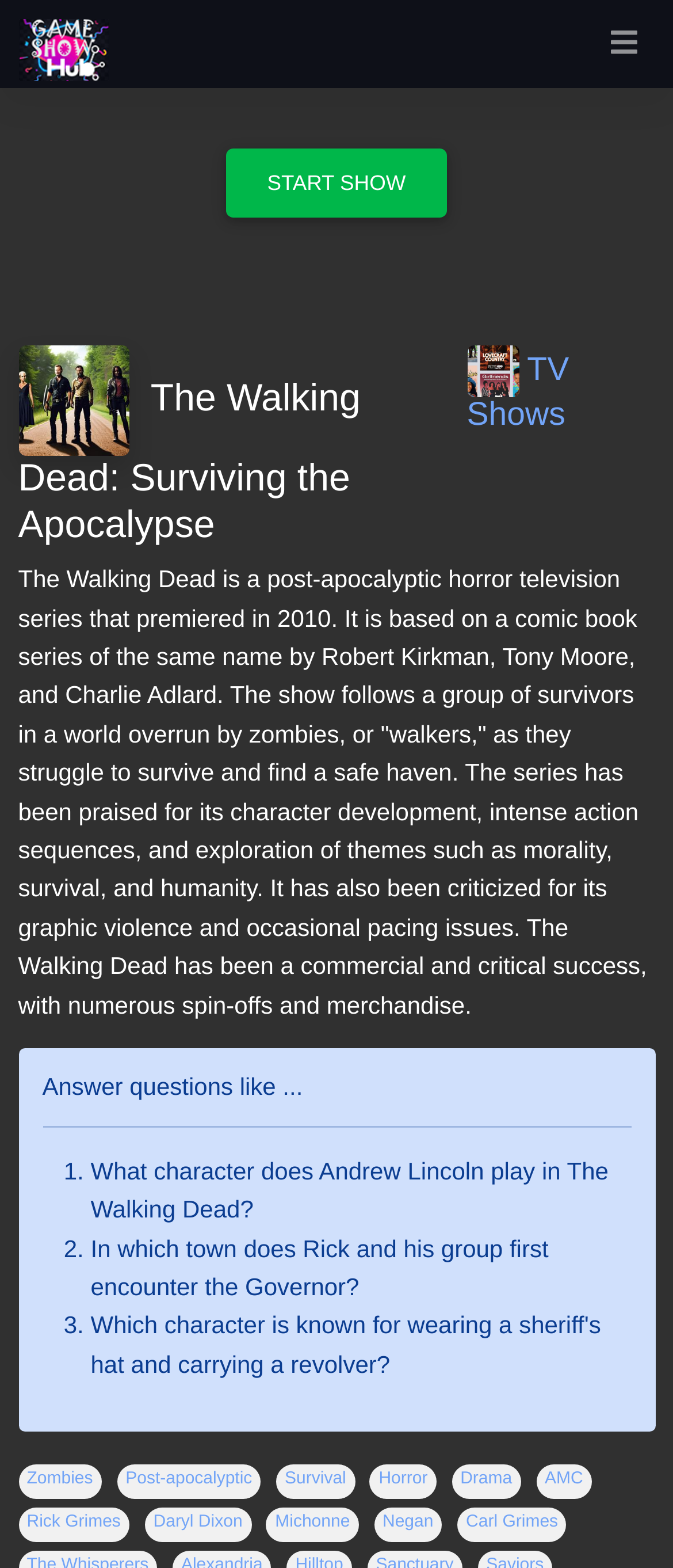What is the genre of The Walking Dead TV series?
Provide a well-explained and detailed answer to the question.

The genre of The Walking Dead TV series can be determined by looking at the text description of the show, which mentions that it is a 'post-apocalyptic horror television series'. This indicates that the show belongs to the horror genre.